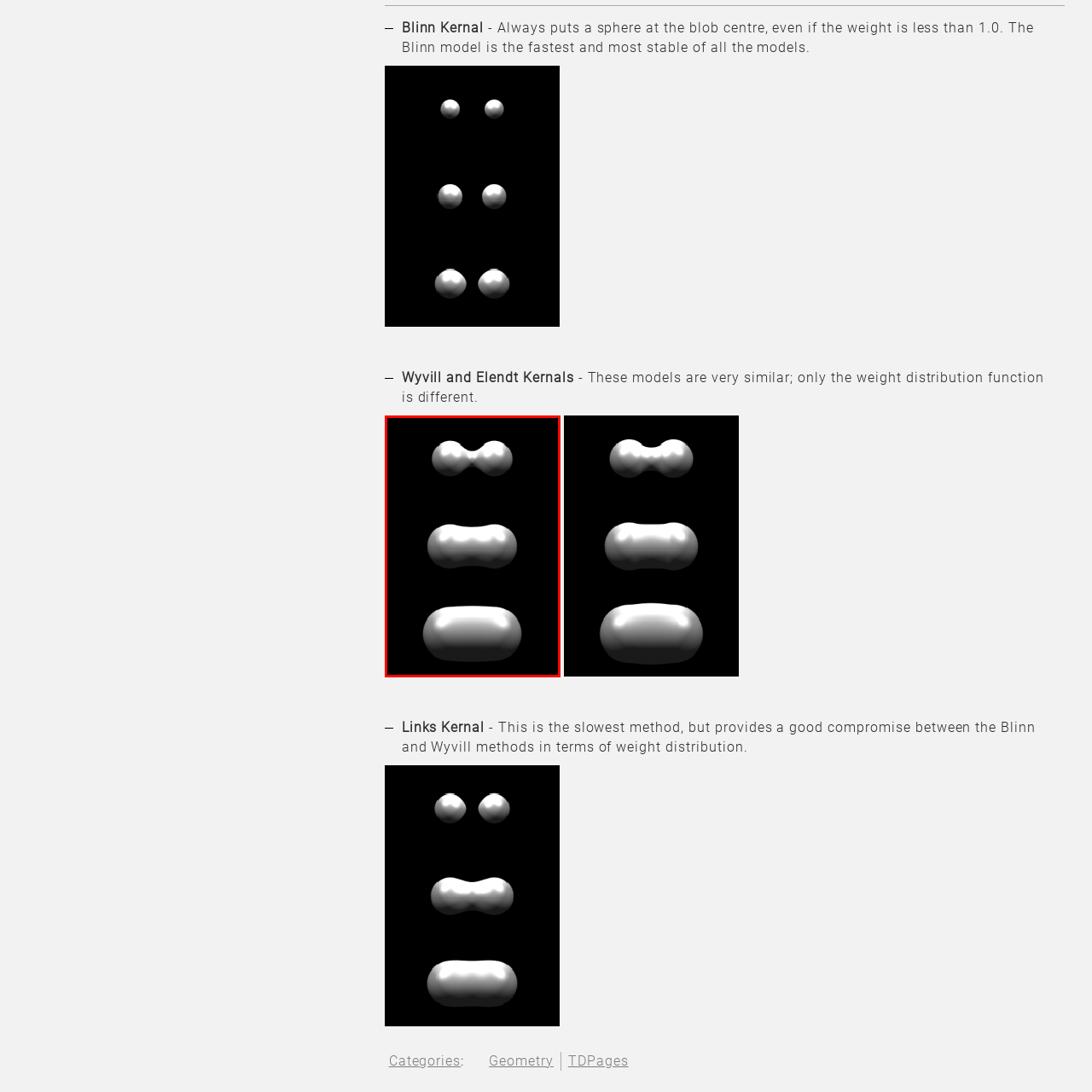What is the shape of the bottom metaball?
View the portion of the image encircled by the red bounding box and give a one-word or short phrase answer.

Elongated